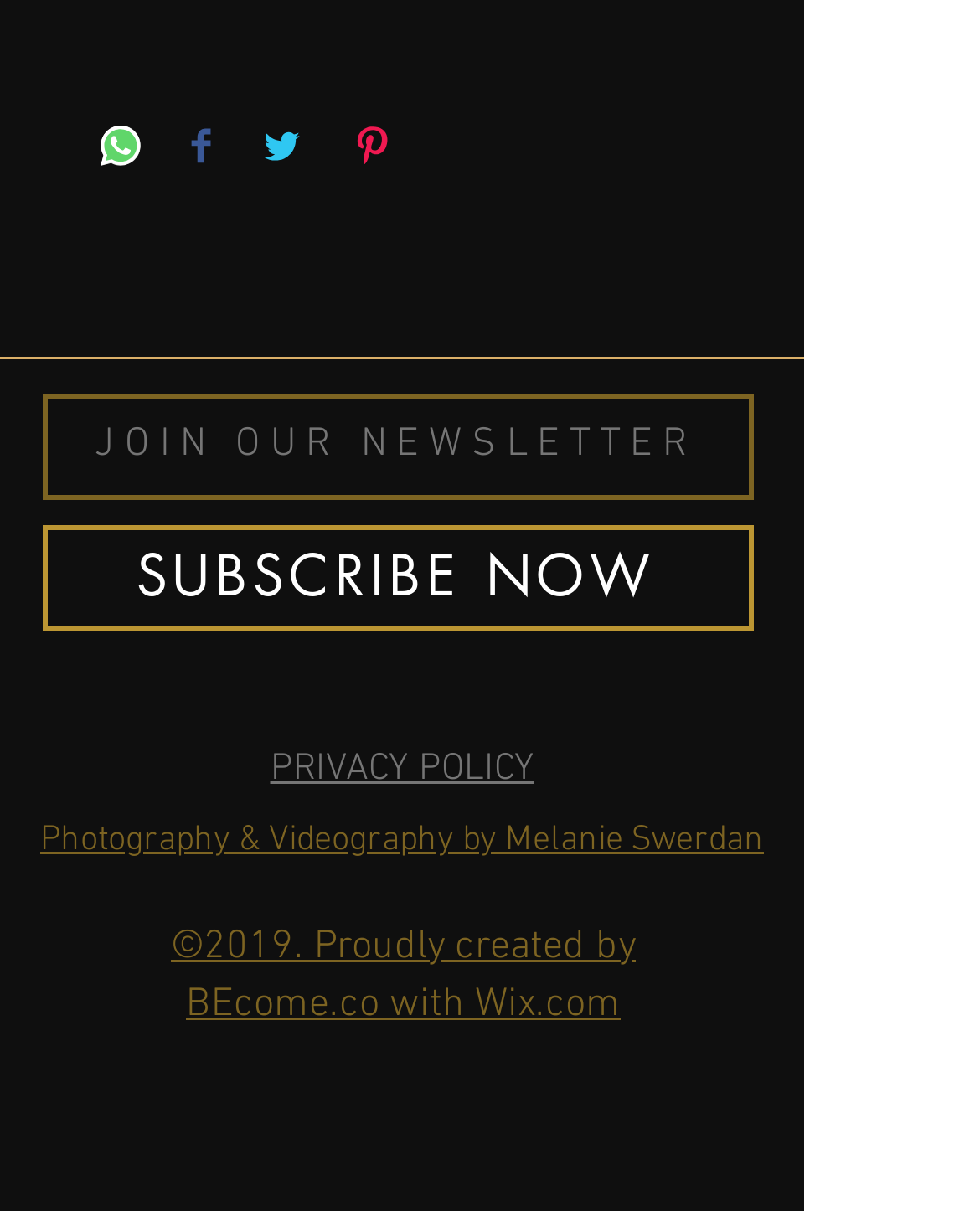Locate the bounding box coordinates of the UI element described by: "aria-label="Body Architects Instagram Page"". Provide the coordinates as four float numbers between 0 and 1, formatted as [left, top, right, bottom].

[0.172, 0.541, 0.262, 0.613]